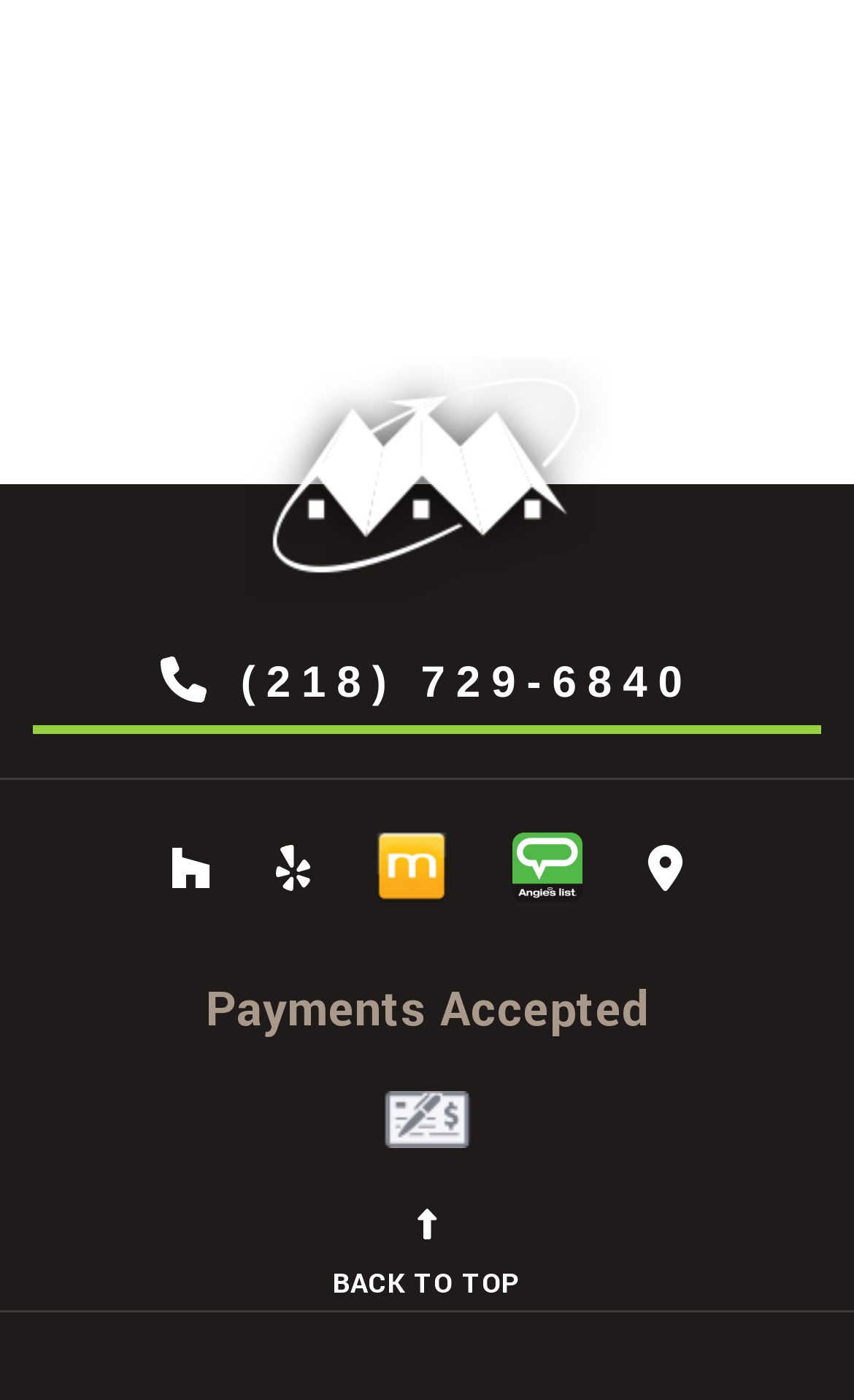What type of payment is accepted?
Could you give a comprehensive explanation in response to this question?

I found the heading 'Payments Accepted' and an image with the text 'Check payment icon' below it, which indicates that check payment is accepted.